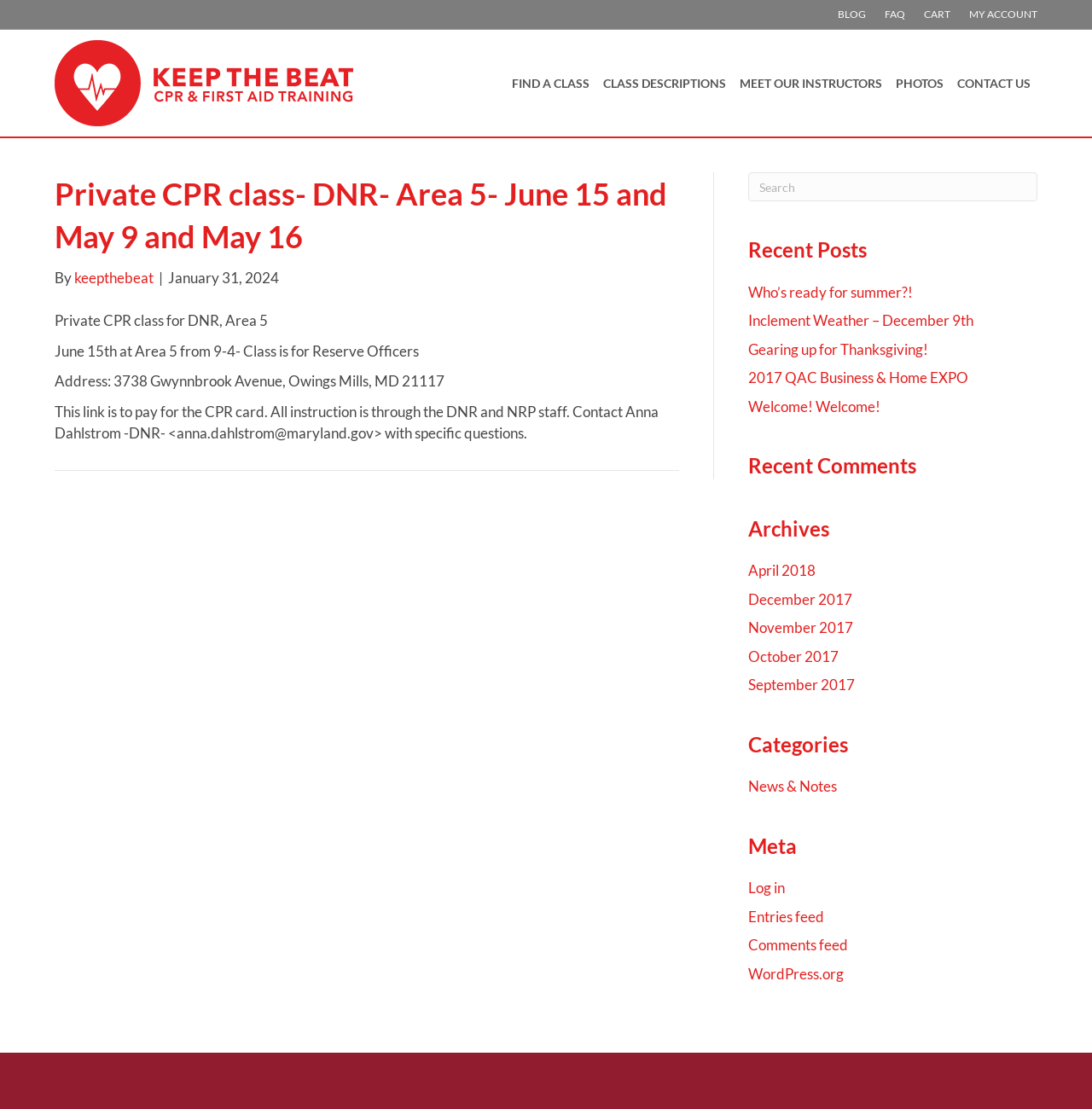Given the element description, predict the bounding box coordinates in the format (top-left x, top-left y, bottom-right x, bottom-right y). Make sure all values are between 0 and 1. Here is the element description: FAQ

[0.802, 0.004, 0.837, 0.022]